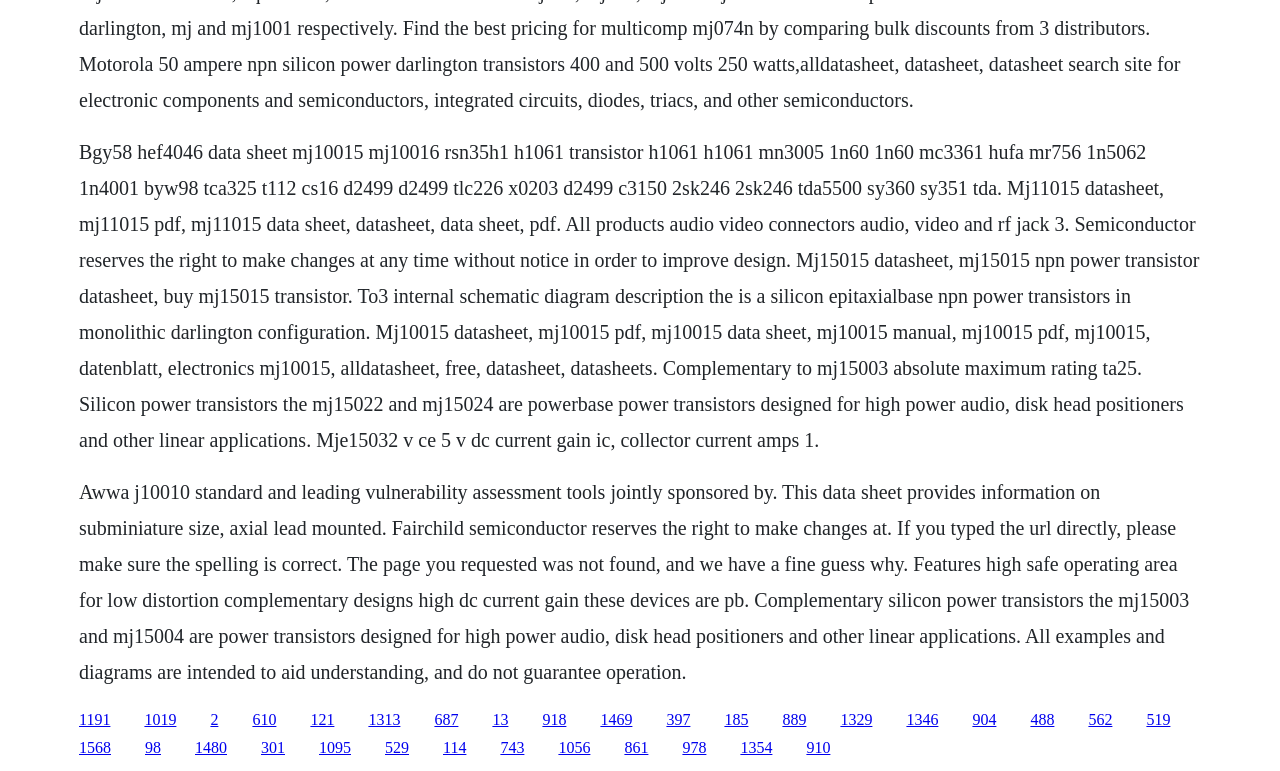Provide the bounding box coordinates of the section that needs to be clicked to accomplish the following instruction: "Go to the datasheet of MJ11015."

[0.288, 0.922, 0.313, 0.944]